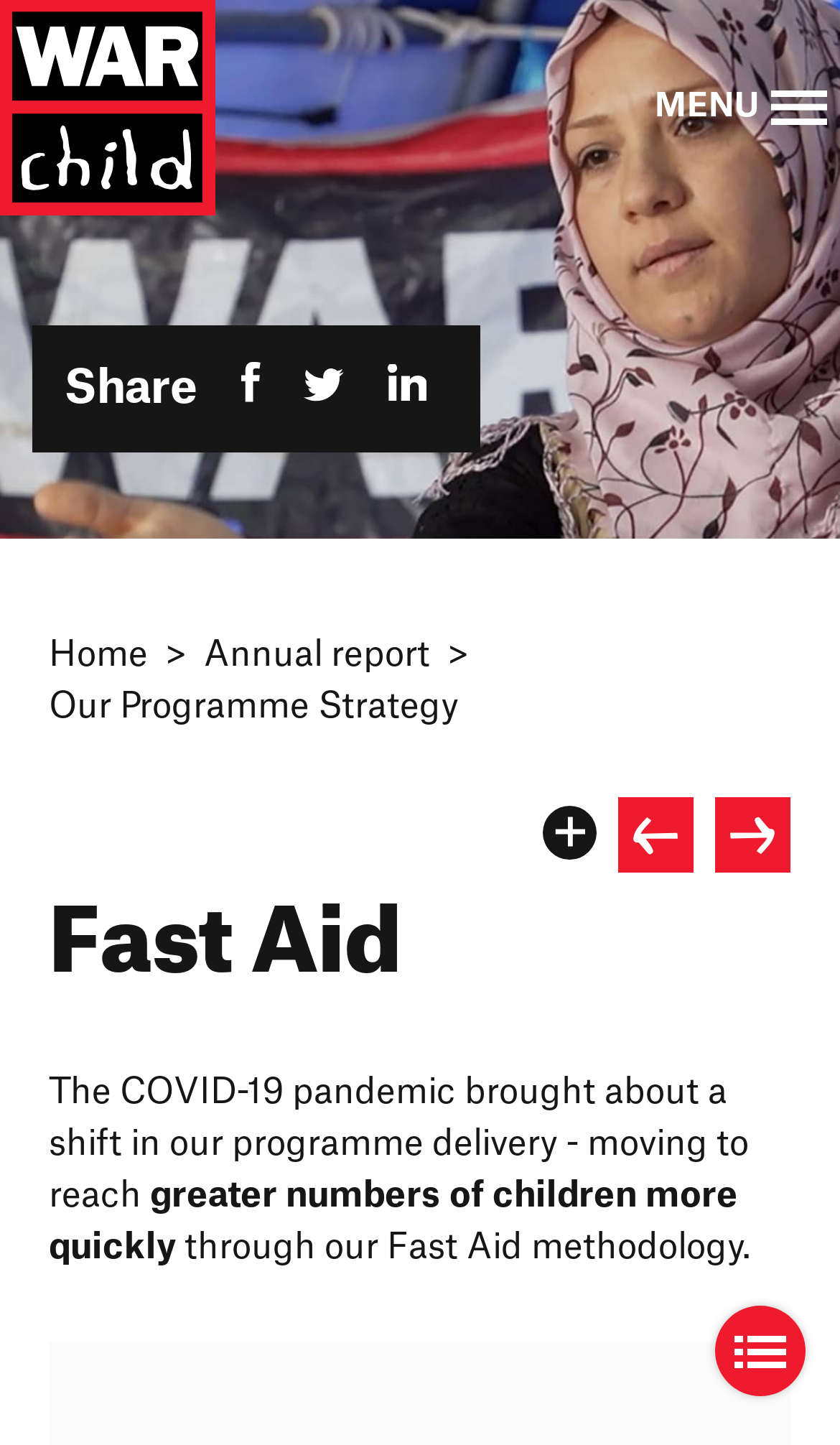Bounding box coordinates are specified in the format (top-left x, top-left y, bottom-right x, bottom-right y). All values are floating point numbers bounded between 0 and 1. Please provide the bounding box coordinate of the region this sentence describes: Our Strategy

[0.926, 0.892, 1.0, 0.898]